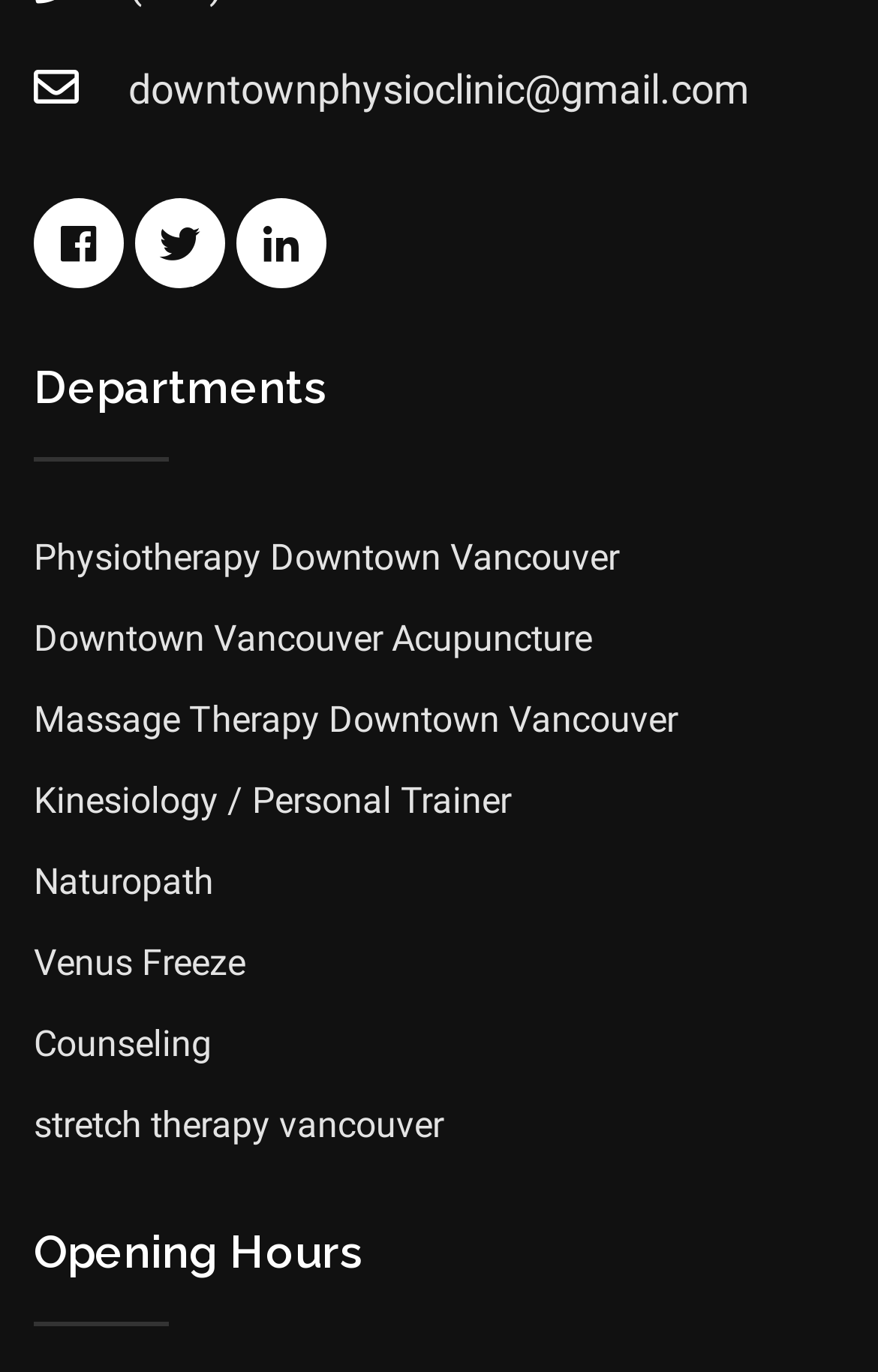How many departments are listed?
Craft a detailed and extensive response to the question.

I counted the number of links under the 'Departments' heading, which are 'Physiotherapy Downtown Vancouver', 'Downtown Vancouver Acupuncture', 'Massage Therapy Downtown Vancouver', 'Kinesiology / Personal Trainer', 'Naturopath', 'Venus Freeze', and 'Counseling'. There are 7 links in total.